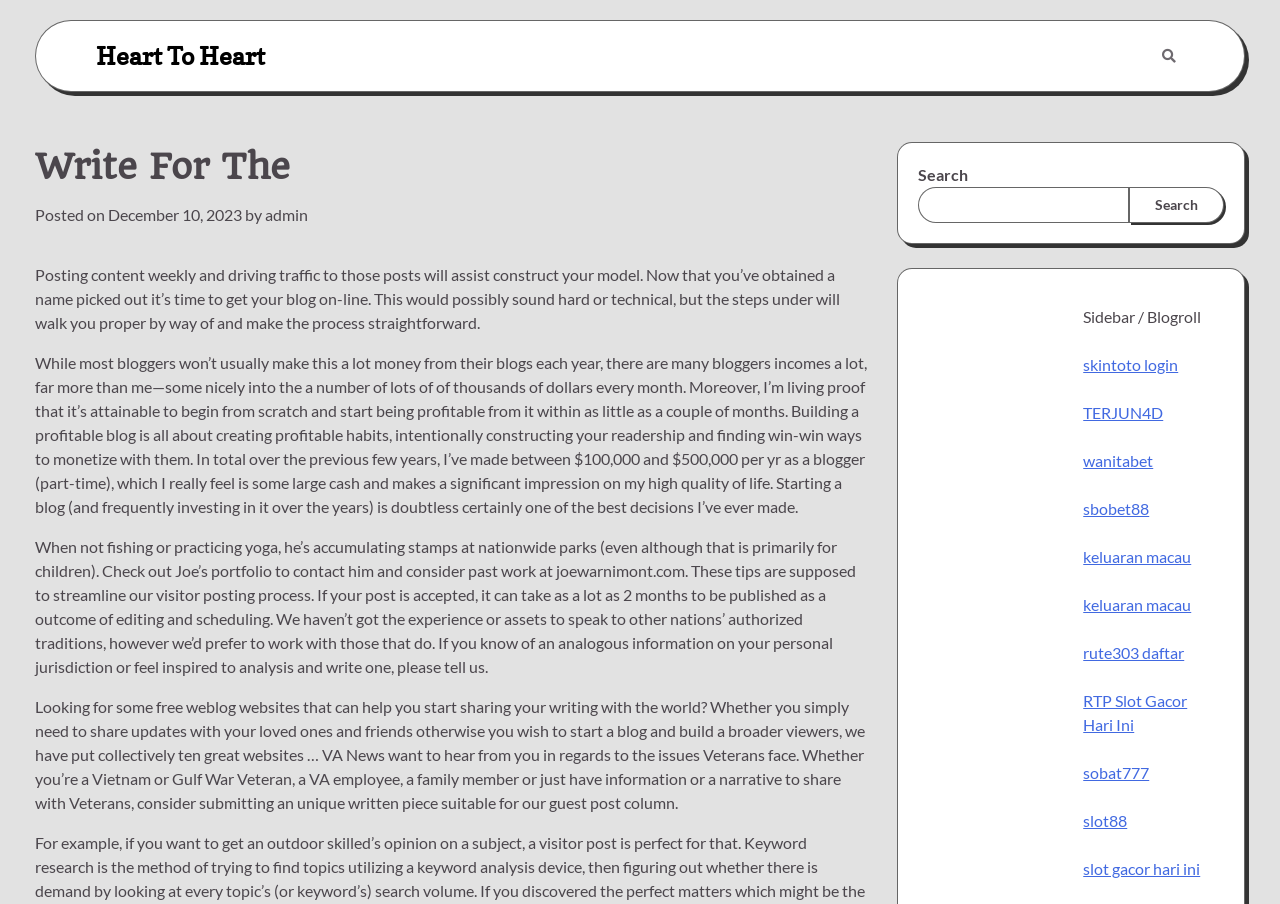Please determine the bounding box coordinates for the element that should be clicked to follow these instructions: "Read the blog post about 'Posting content weekly'".

[0.027, 0.293, 0.656, 0.367]